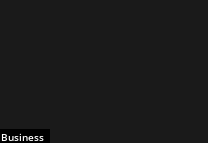What is the likely function of the button?
Using the image as a reference, answer with just one word or a short phrase.

Lead to business-related content